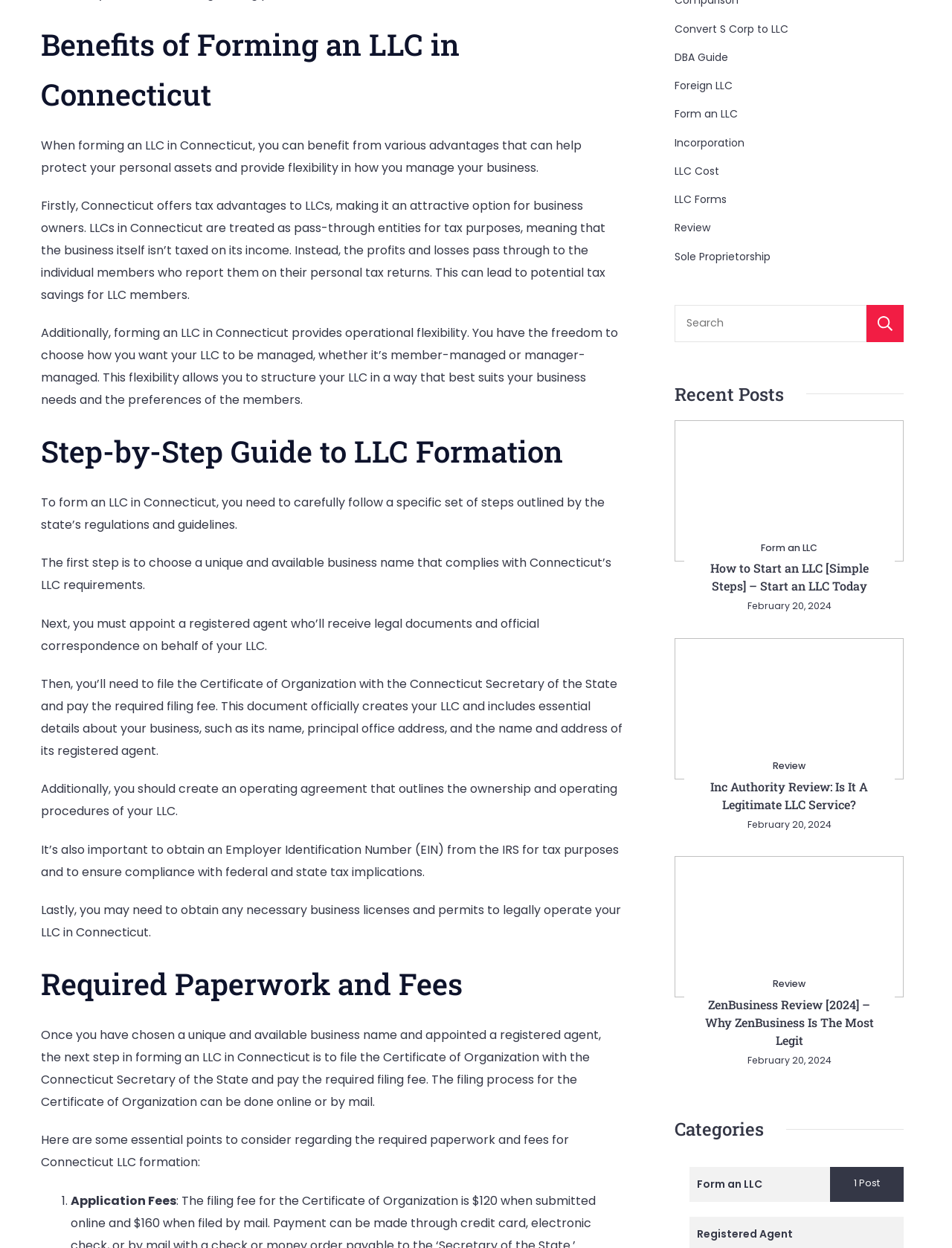Find the bounding box coordinates for the HTML element described as: "Form an LLC". The coordinates should consist of four float values between 0 and 1, i.e., [left, top, right, bottom].

[0.709, 0.084, 0.775, 0.099]